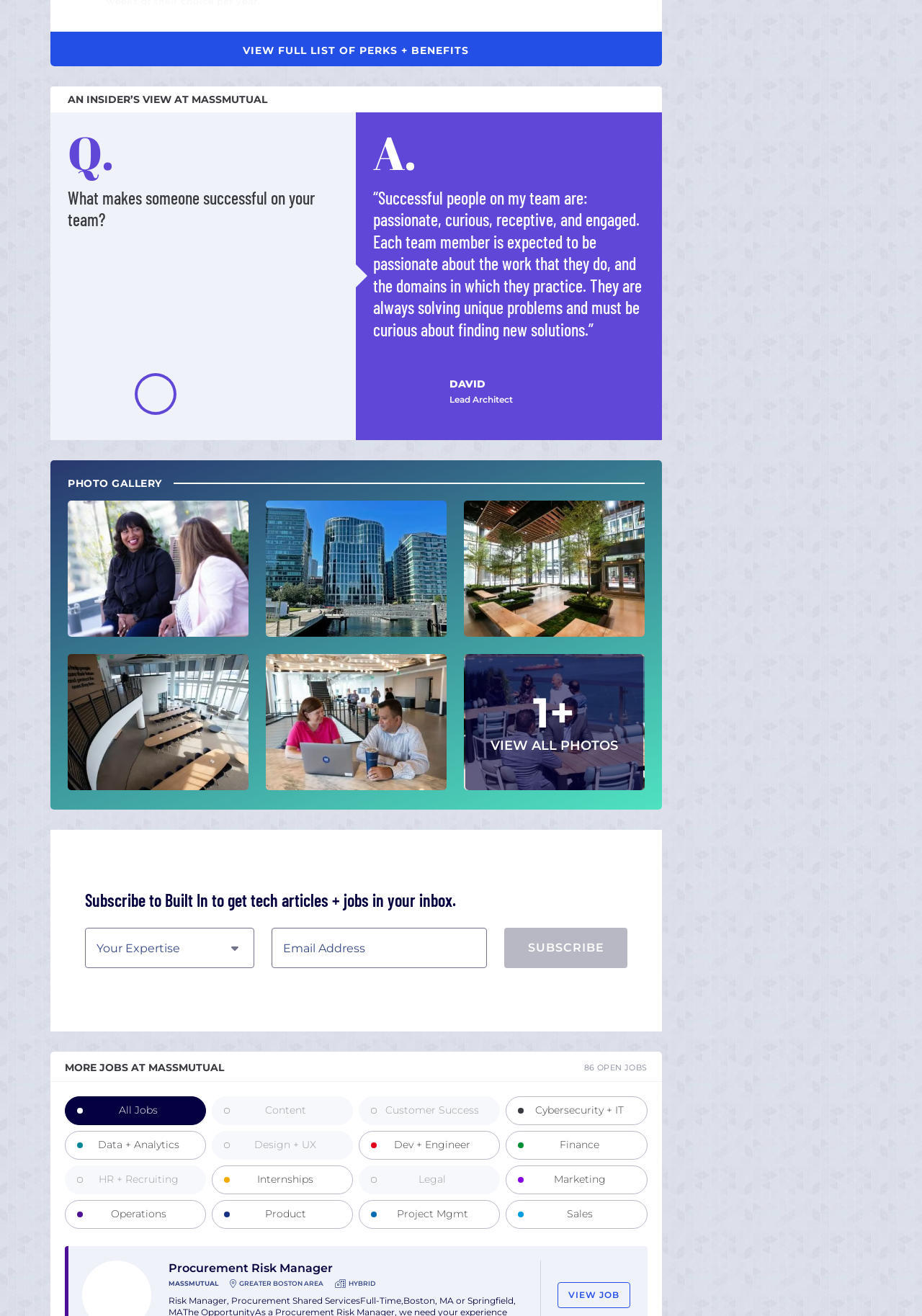Answer the question below with a single word or a brief phrase: 
What is the type of job listed at the bottom of the page?

Procurement Risk Manager